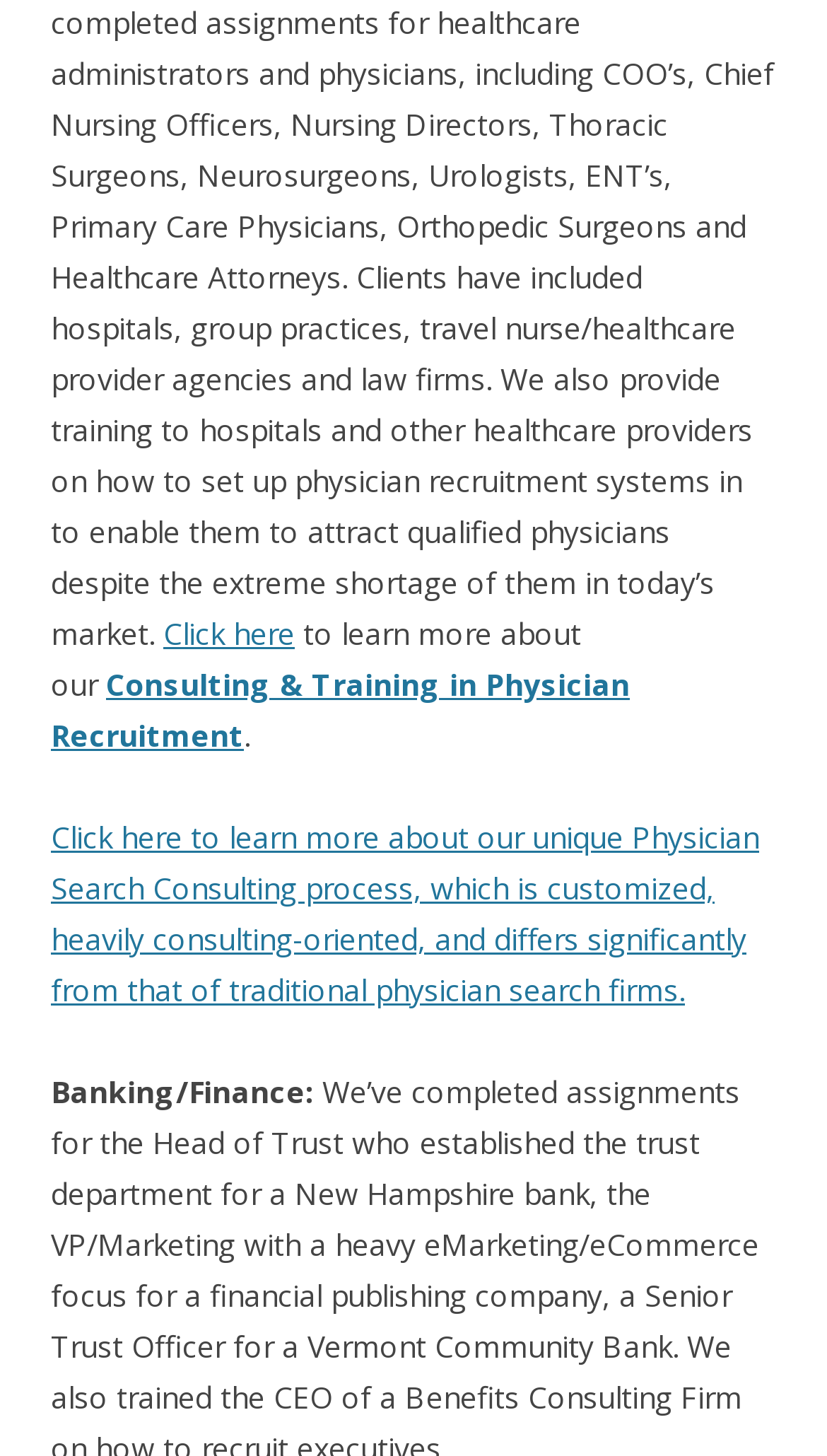Please provide the bounding box coordinate of the region that matches the element description: Click here. Coordinates should be in the format (top-left x, top-left y, bottom-right x, bottom-right y) and all values should be between 0 and 1.

[0.197, 0.421, 0.356, 0.449]